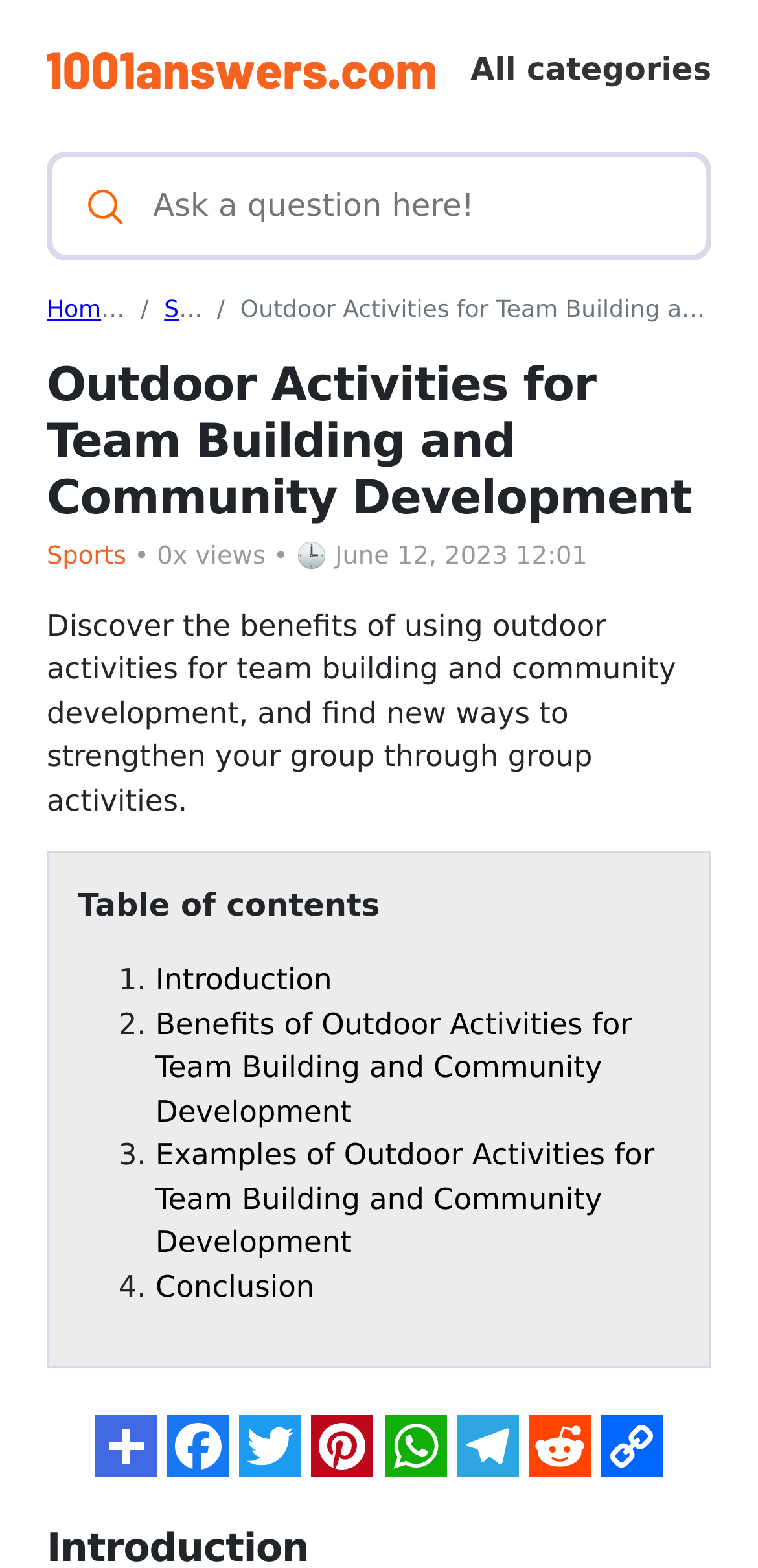Please answer the following query using a single word or phrase: 
What is the date of the article?

June 12, 2023